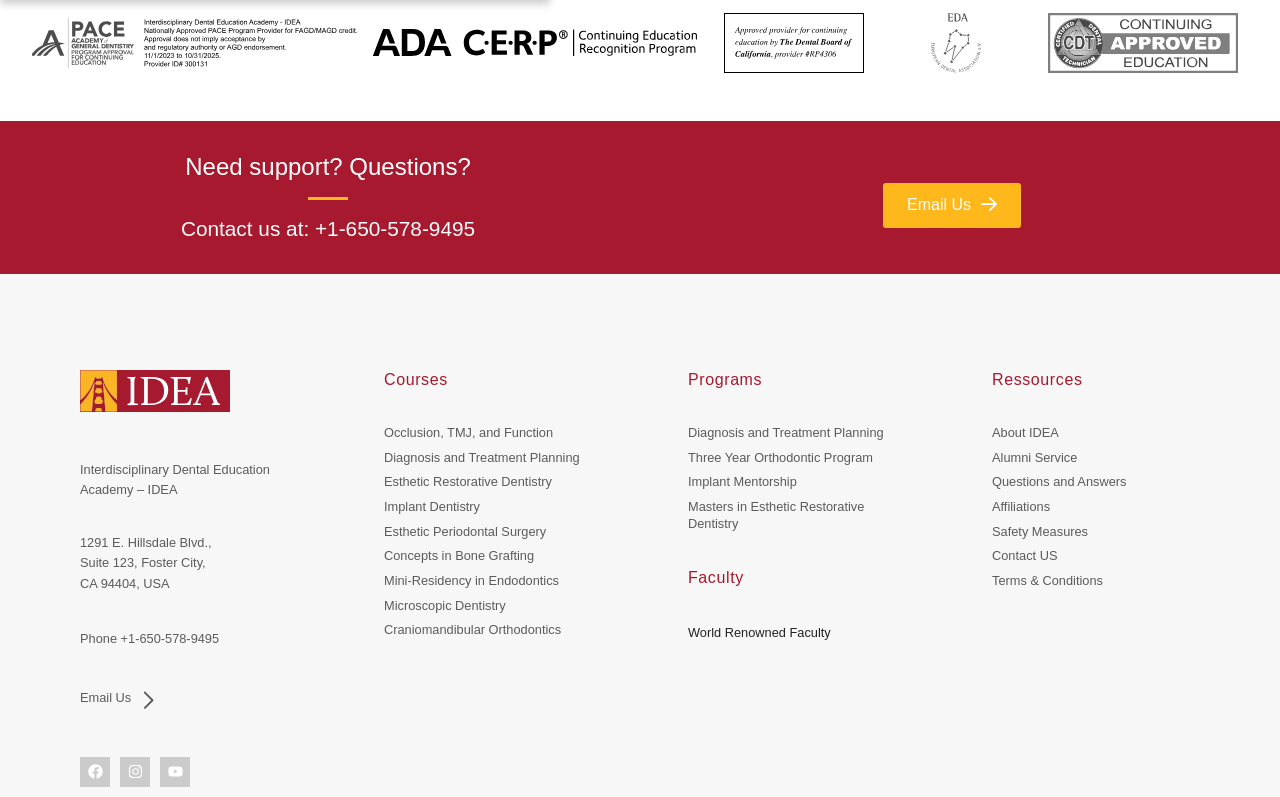Indicate the bounding box coordinates of the element that must be clicked to execute the instruction: "Get support through email". The coordinates should be given as four float numbers between 0 and 1, i.e., [left, top, right, bottom].

[0.69, 0.23, 0.798, 0.286]